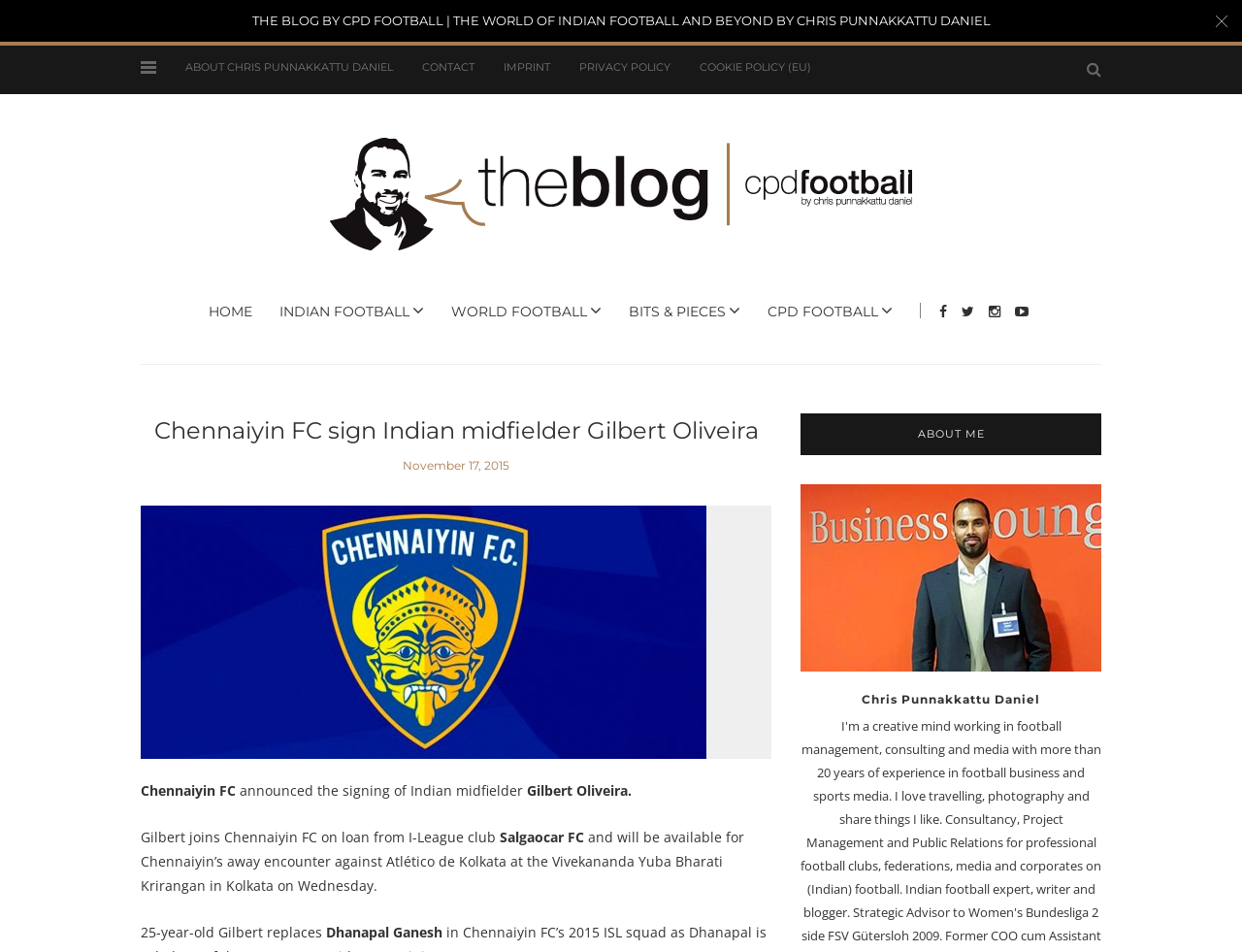What is the name of the I-League club that Gilbert Oliveira was loaned from? From the image, respond with a single word or brief phrase.

Salgaocar FC